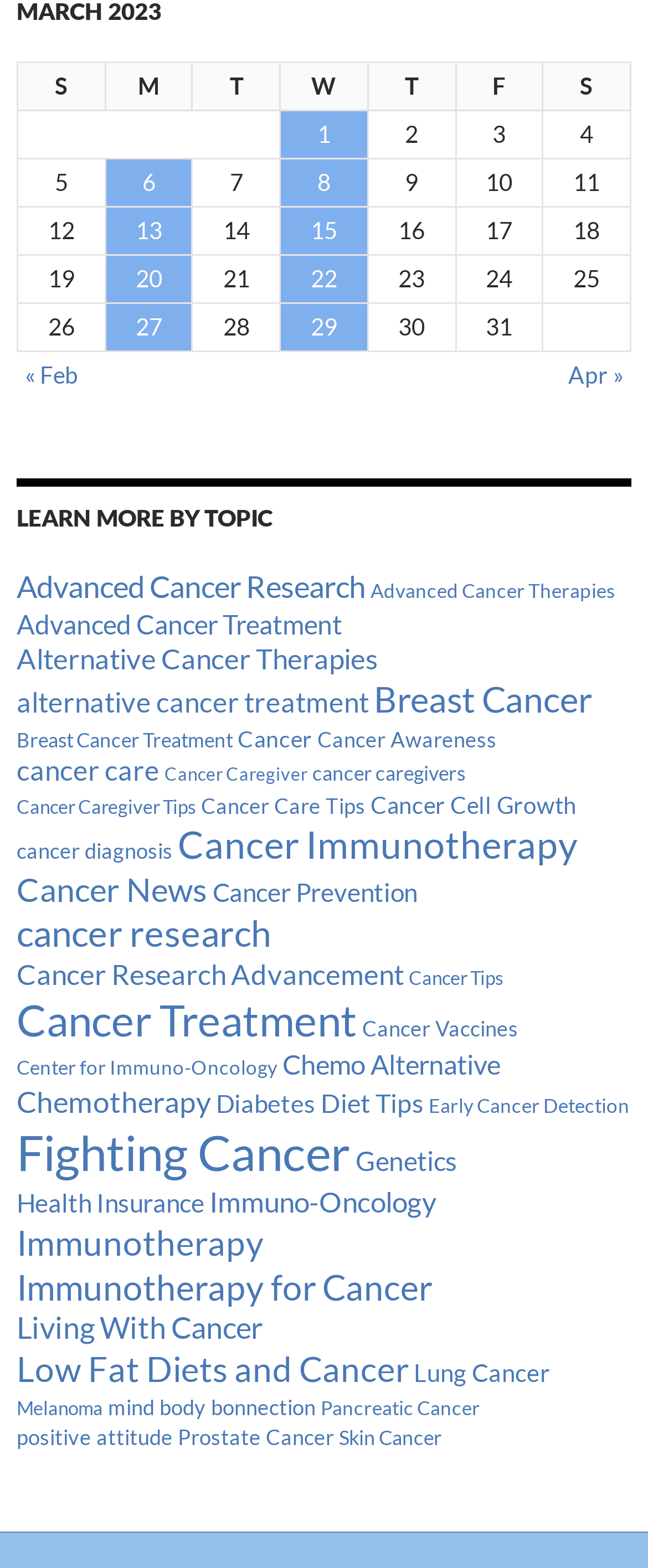What is the date of the first post?
Refer to the image and provide a one-word or short phrase answer.

March 1, 2023